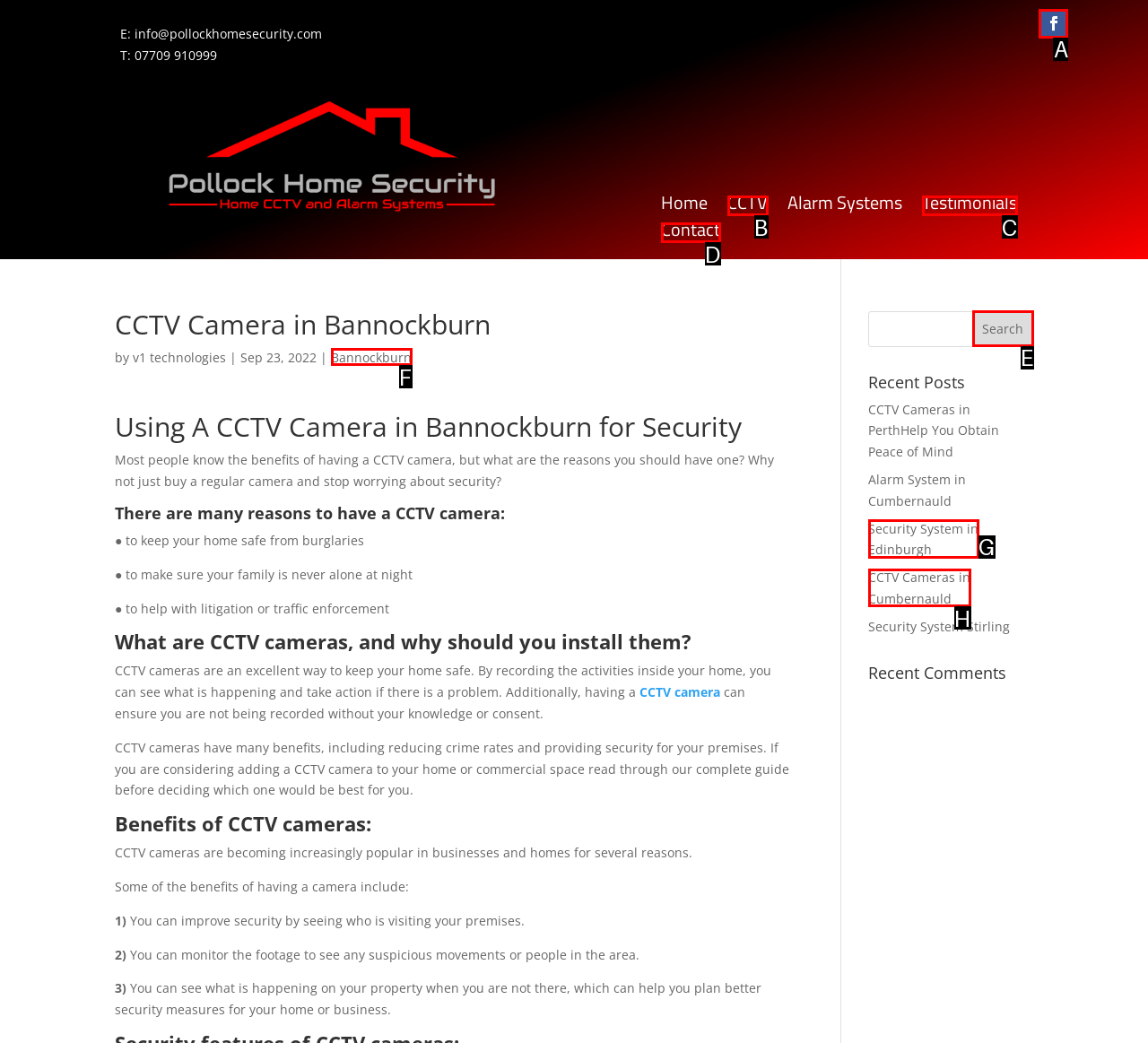What letter corresponds to the UI element to complete this task: Like this post
Answer directly with the letter.

None